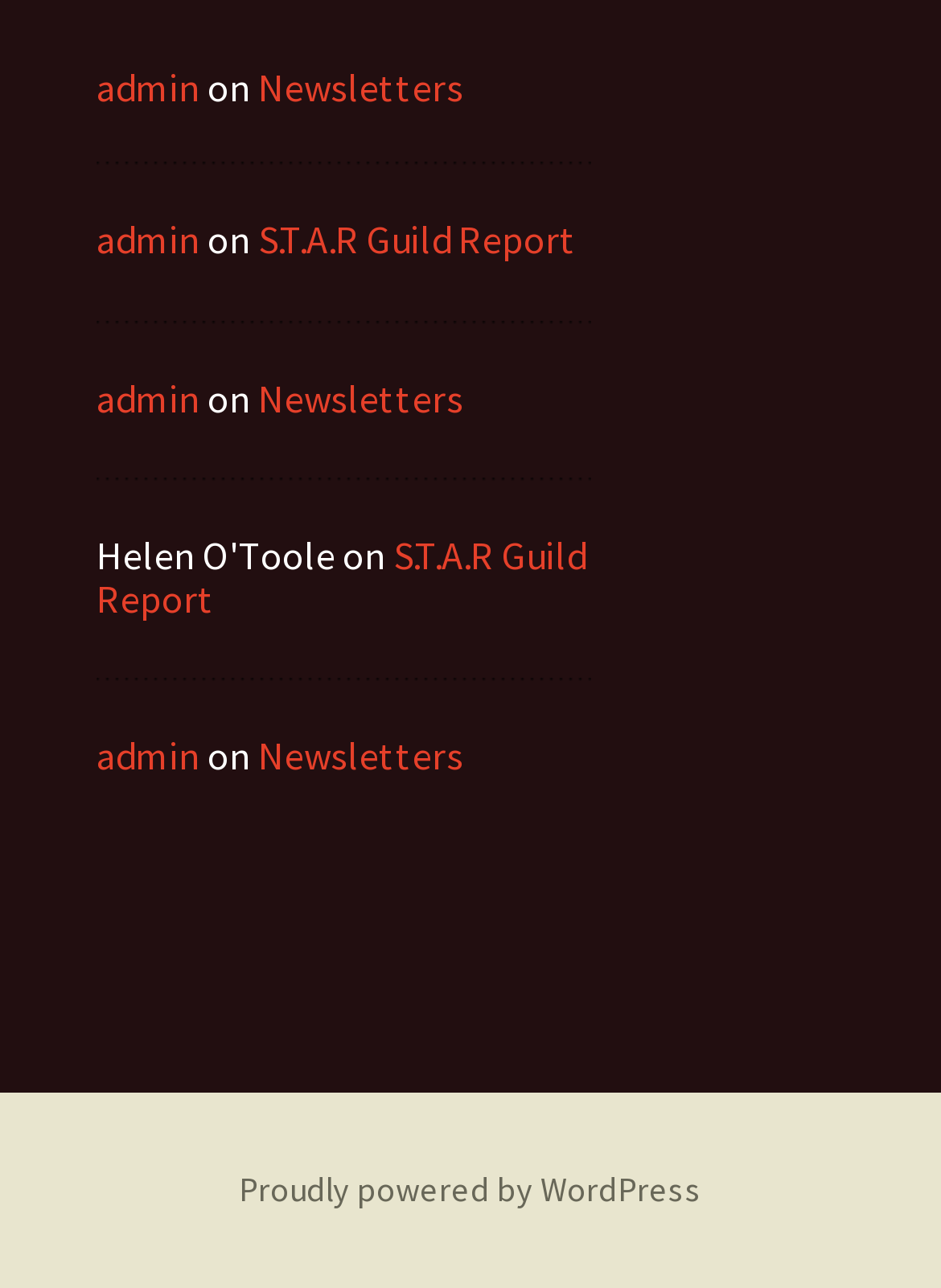Provide a one-word or one-phrase answer to the question:
How many articles are there?

5